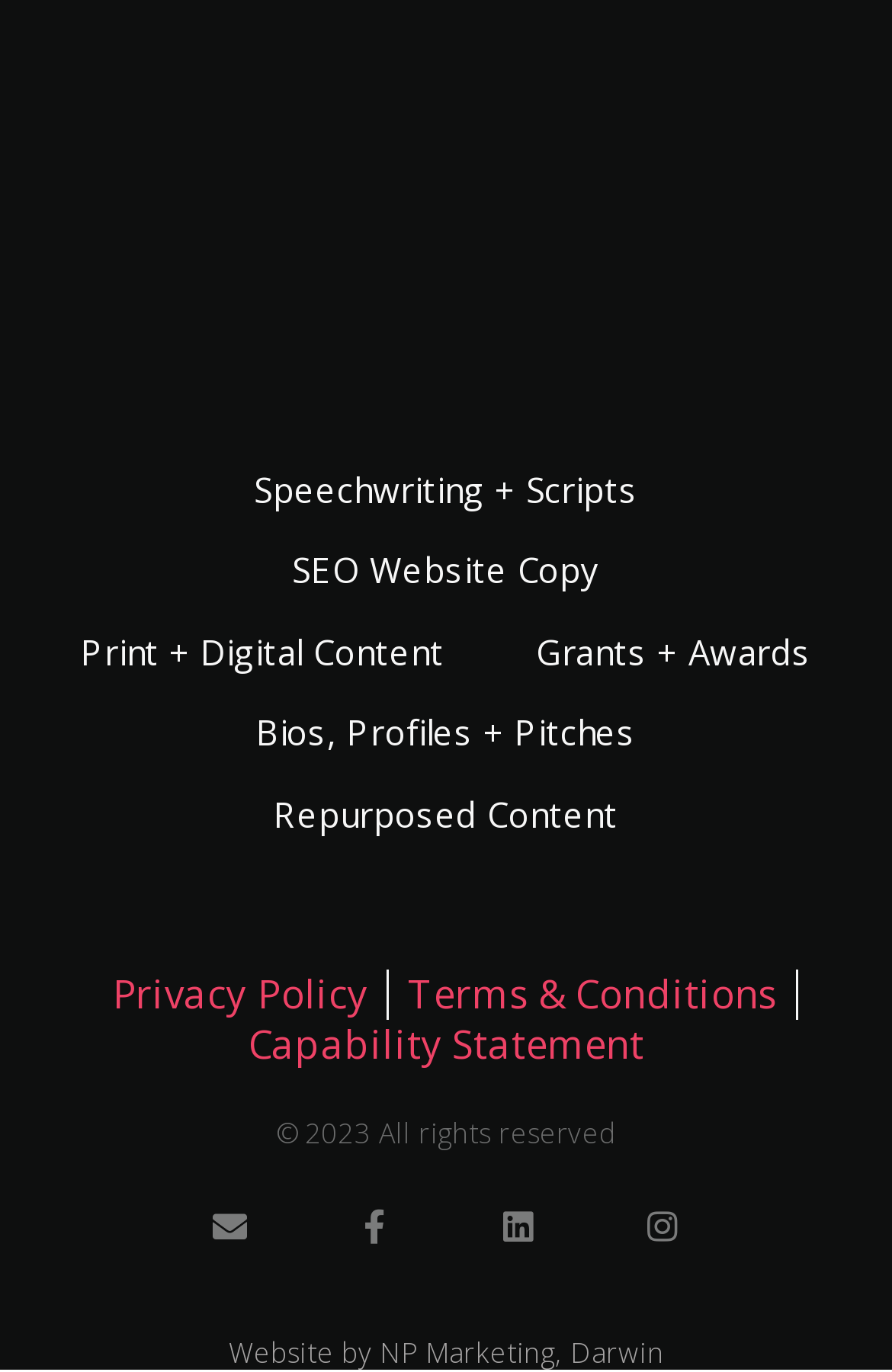Identify the bounding box coordinates for the region to click in order to carry out this instruction: "Go to Website by NP Marketing, Darwin". Provide the coordinates using four float numbers between 0 and 1, formatted as [left, top, right, bottom].

[0.256, 0.971, 0.744, 1.0]